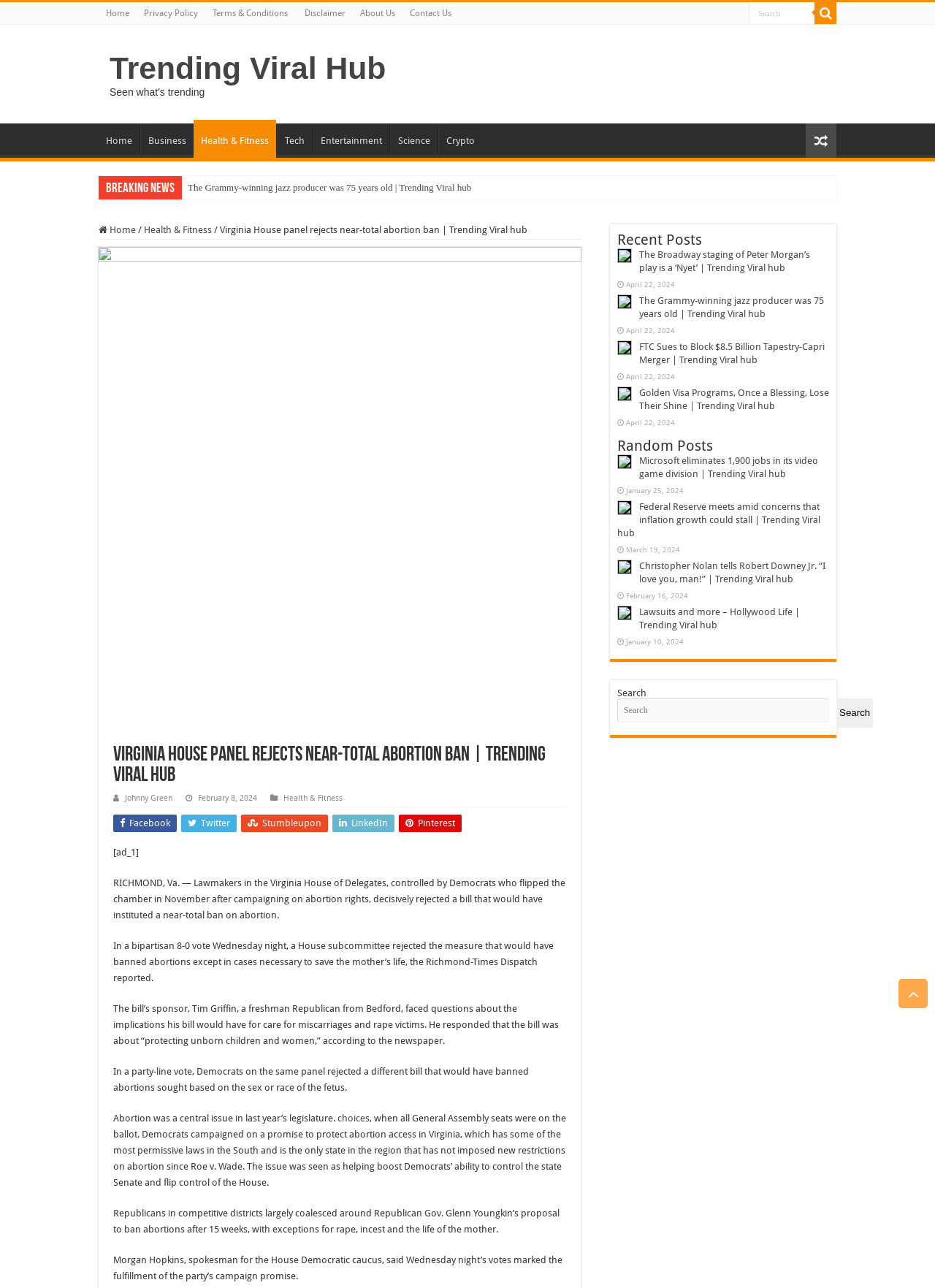Provide the bounding box coordinates for the UI element that is described as: "Trending Viral Hub".

[0.117, 0.039, 0.413, 0.066]